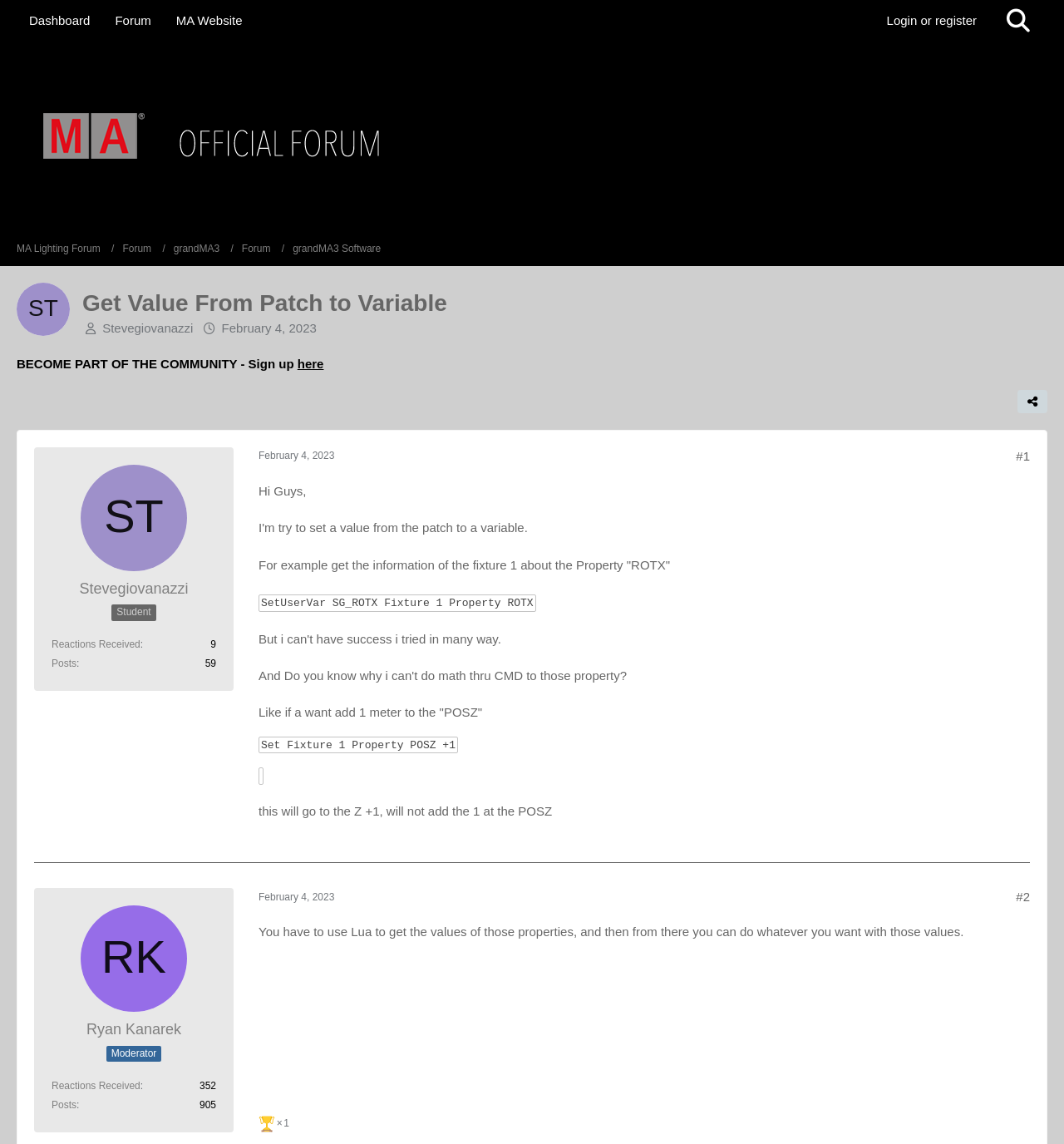Show the bounding box coordinates for the element that needs to be clicked to execute the following instruction: "Click on the 'Forum' link". Provide the coordinates in the form of four float numbers between 0 and 1, i.e., [left, top, right, bottom].

[0.096, 0.0, 0.154, 0.036]